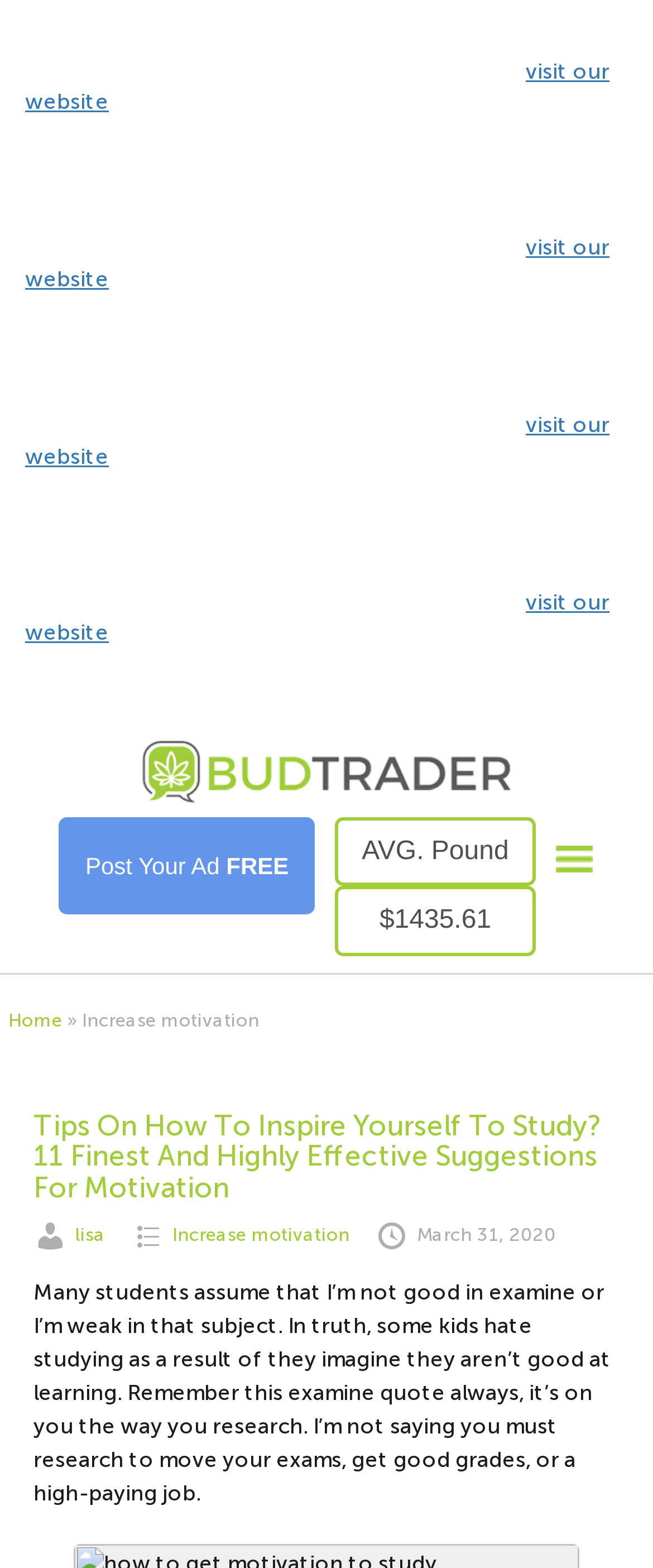Locate the bounding box coordinates of the element you need to click to accomplish the task described by this instruction: "go to home page".

[0.013, 0.644, 0.095, 0.658]